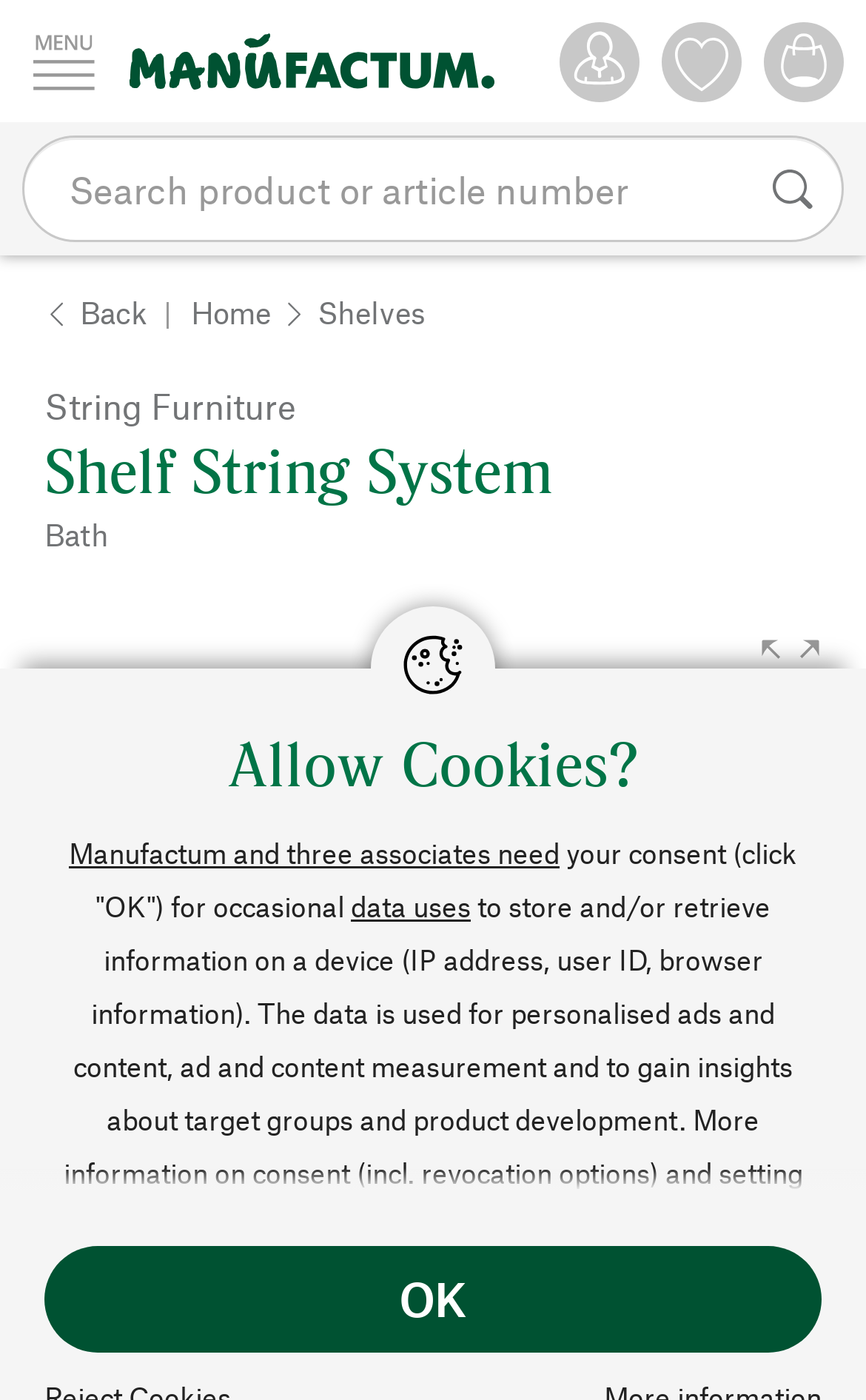Identify the bounding box of the UI component described as: "Home".

[0.221, 0.206, 0.313, 0.241]